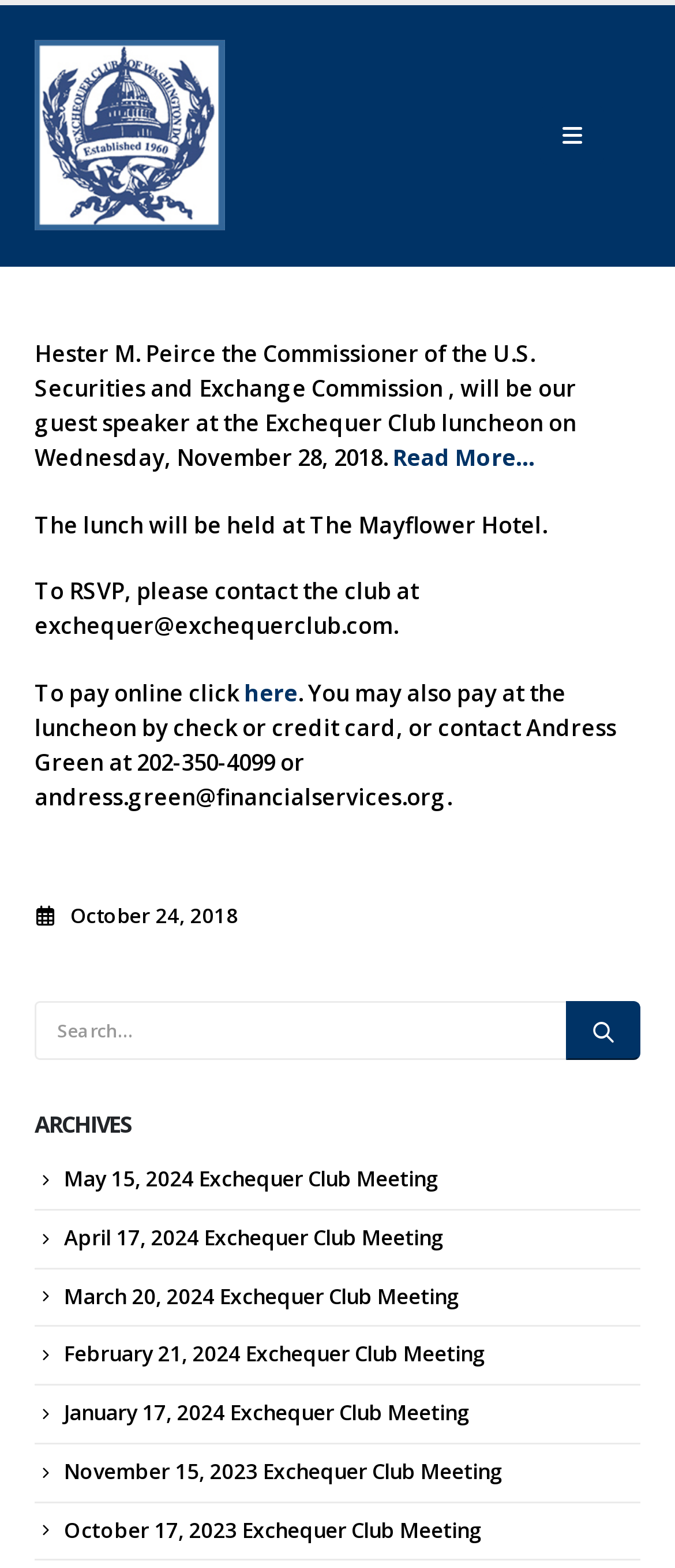Who is the guest speaker at the Exchequer Club luncheon?
Based on the content of the image, thoroughly explain and answer the question.

The answer can be found in the article section of the webpage, where it is stated that 'Hester M. Peirce the Commissioner of the U.S. Securities and Exchange Commission, will be our guest speaker at the Exchequer Club luncheon on Wednesday, November 28, 2018.'